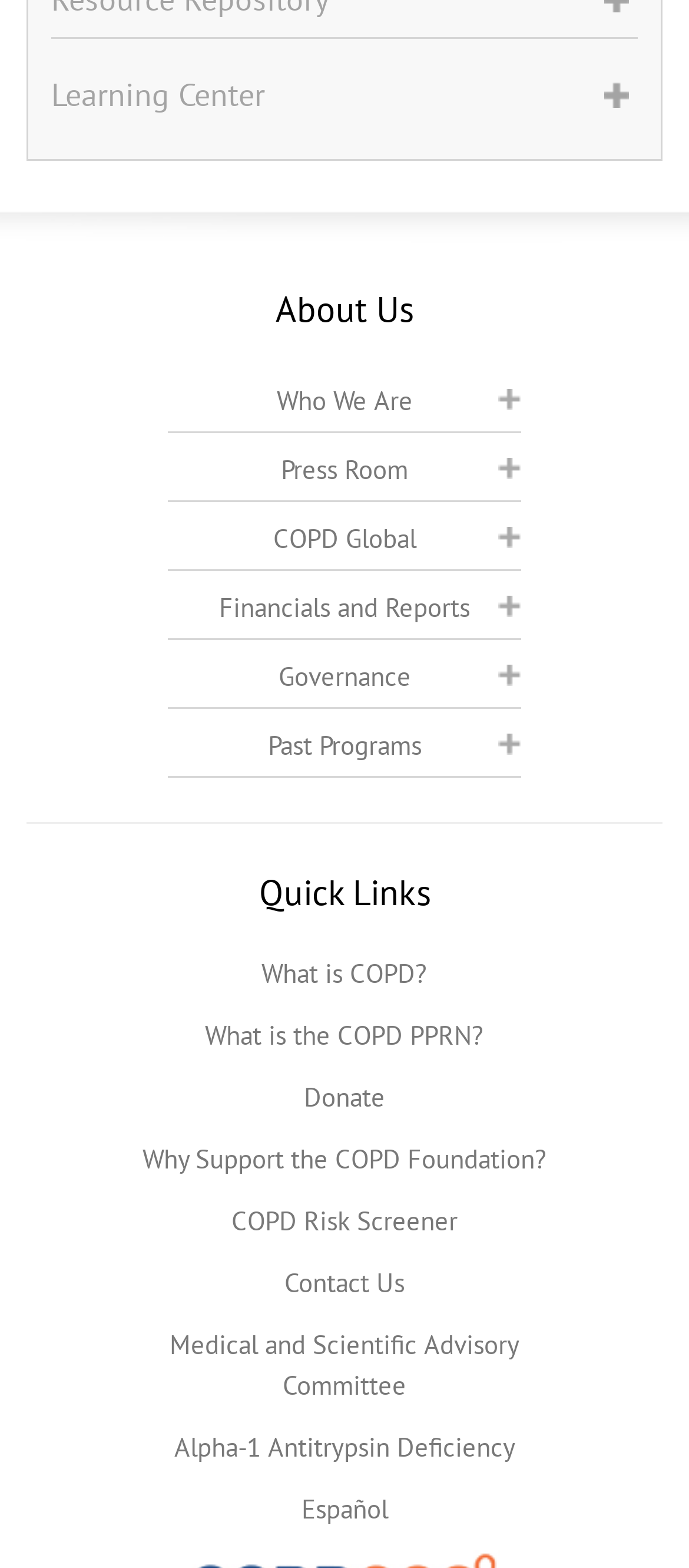Pinpoint the bounding box coordinates of the clickable element to carry out the following instruction: "Learn about COPD Global."

[0.244, 0.323, 0.756, 0.364]